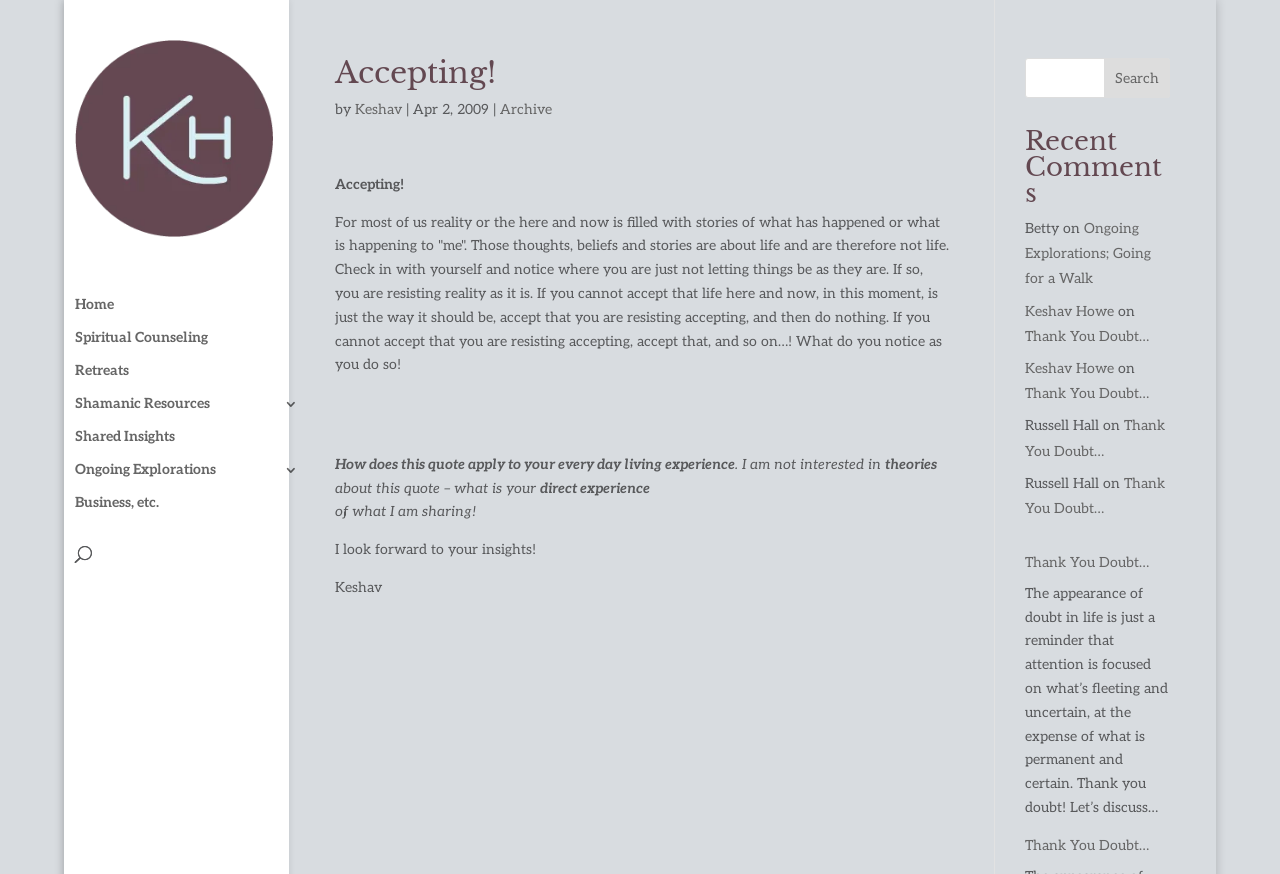Using the provided element description "Business, etc.", determine the bounding box coordinates of the UI element.

[0.059, 0.467, 0.248, 0.505]